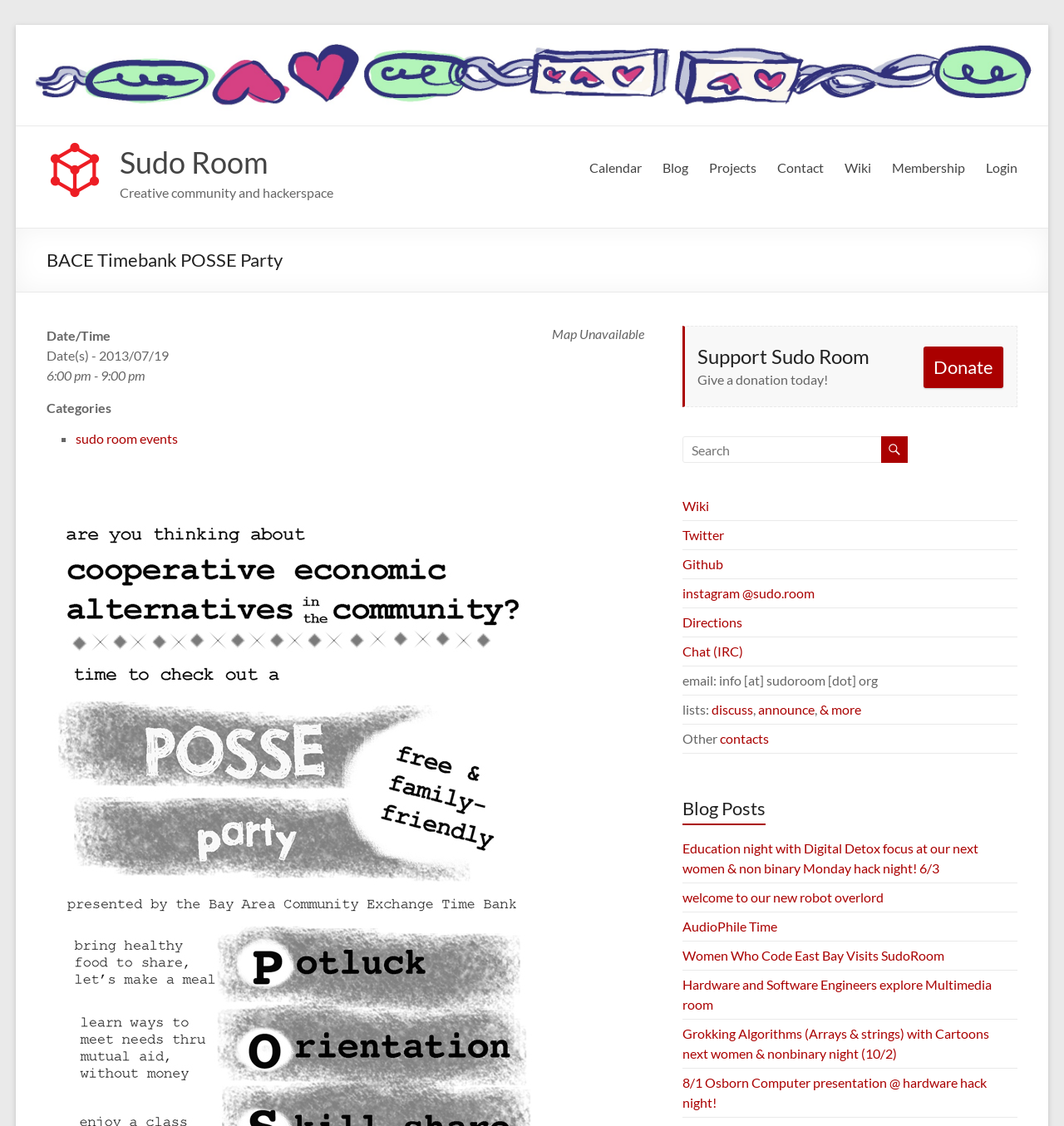Locate the bounding box coordinates of the item that should be clicked to fulfill the instruction: "Donate to Sudo Room".

[0.868, 0.308, 0.943, 0.345]